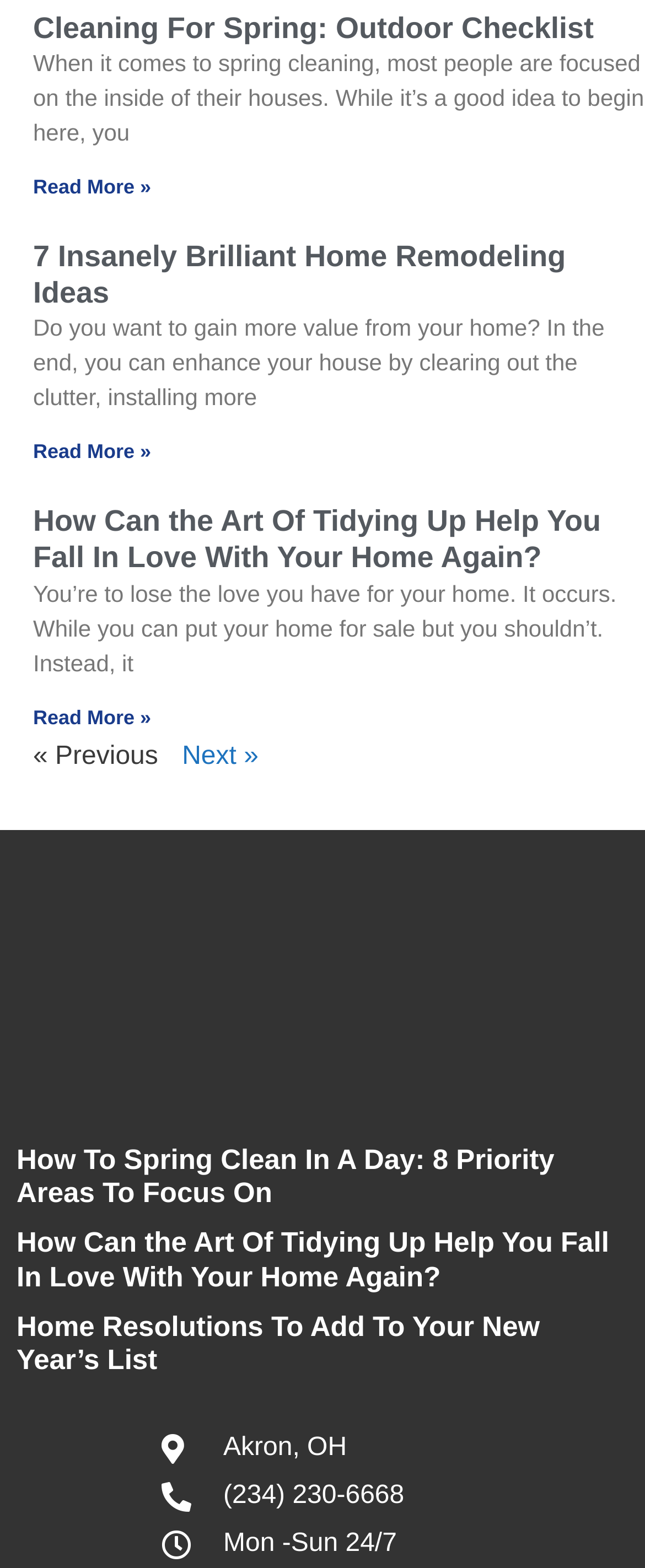Please identify the bounding box coordinates of the area that needs to be clicked to follow this instruction: "Go to the next page".

[0.282, 0.473, 0.401, 0.491]